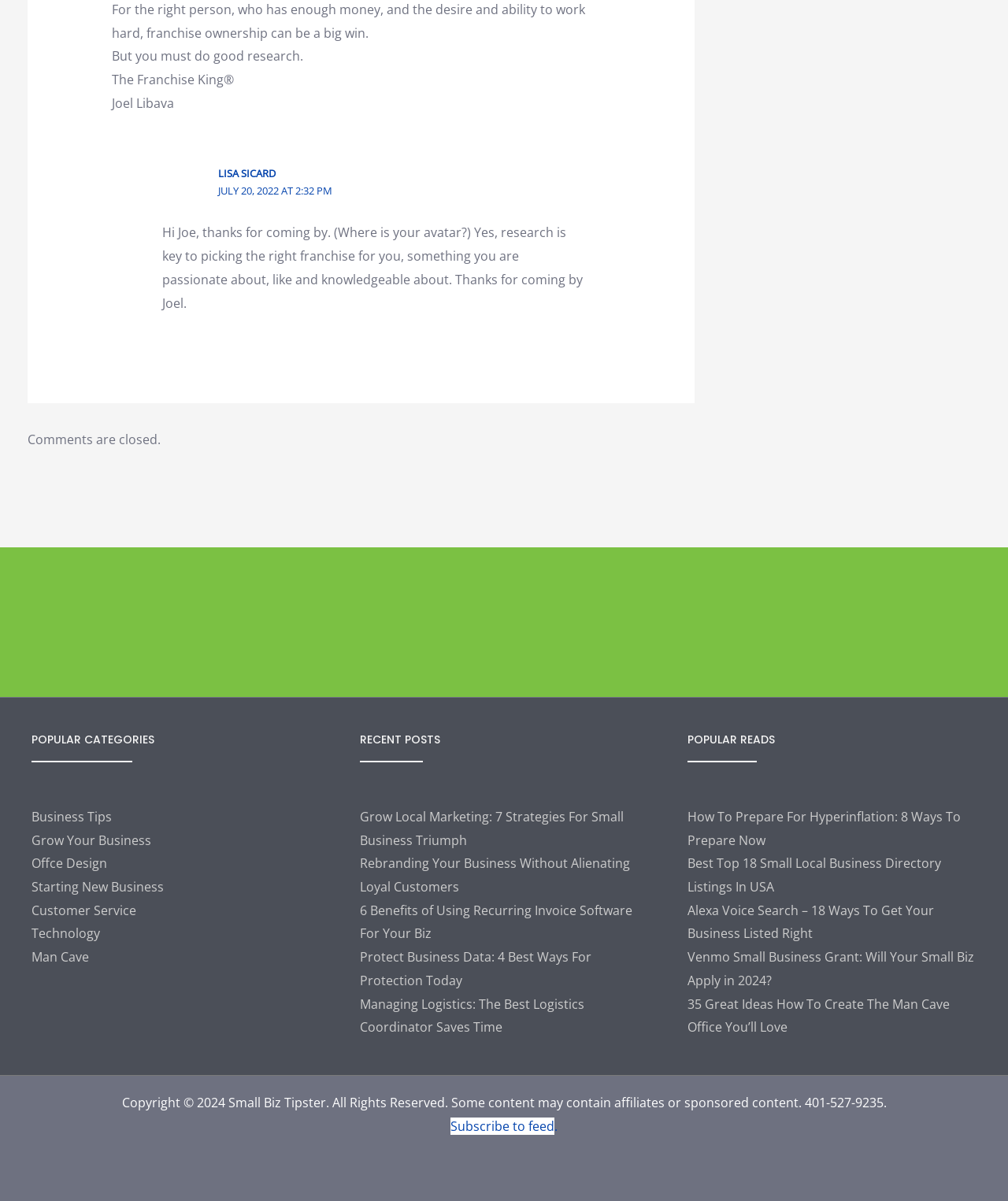Find the bounding box coordinates of the clickable area that will achieve the following instruction: "Click on the link to read 'How To Prepare For Hyperinflation: 8 Ways To Prepare Now'".

[0.682, 0.673, 0.953, 0.707]